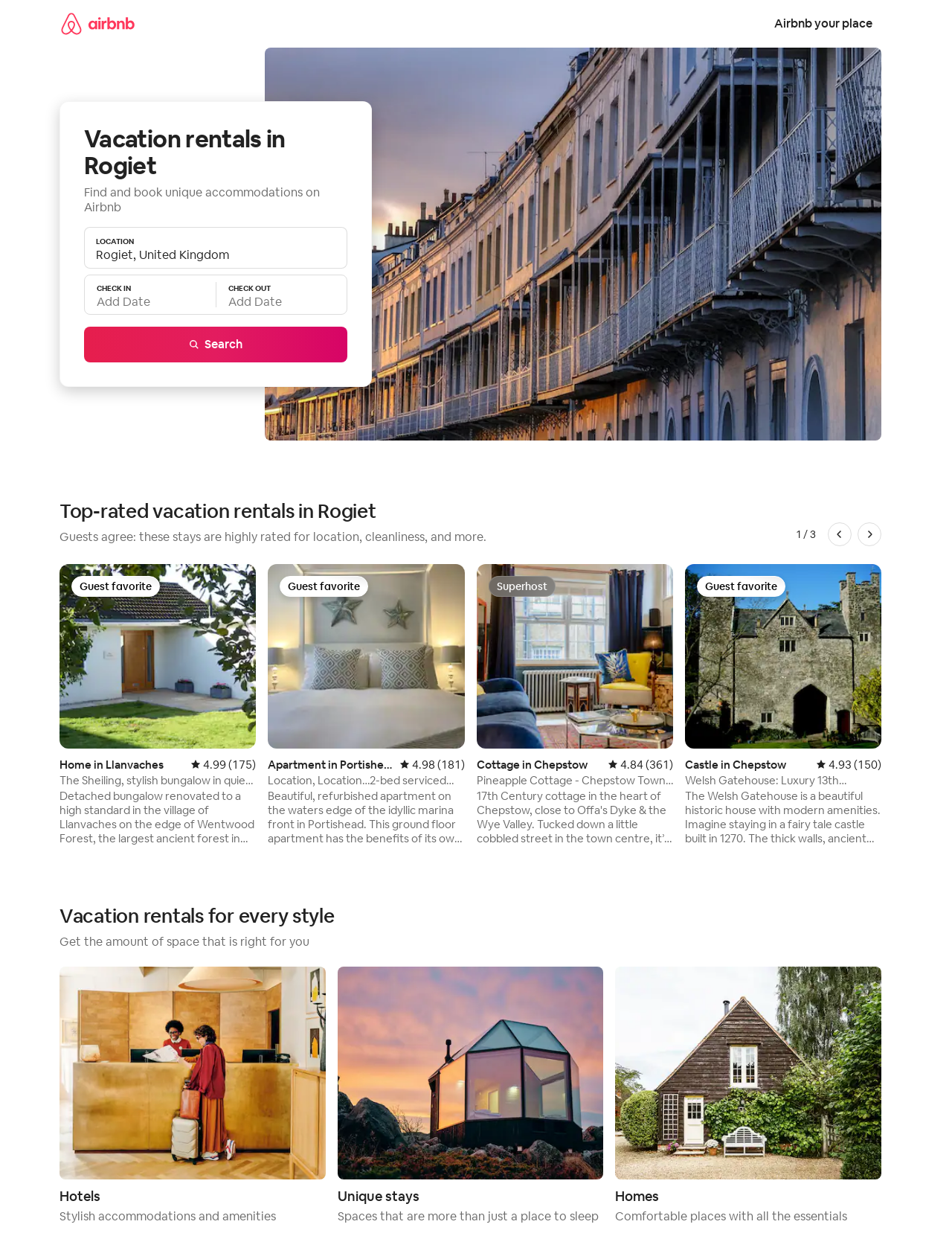How many items are showing in the top-rated vacation rentals section?
Using the screenshot, give a one-word or short phrase answer.

4 of 12